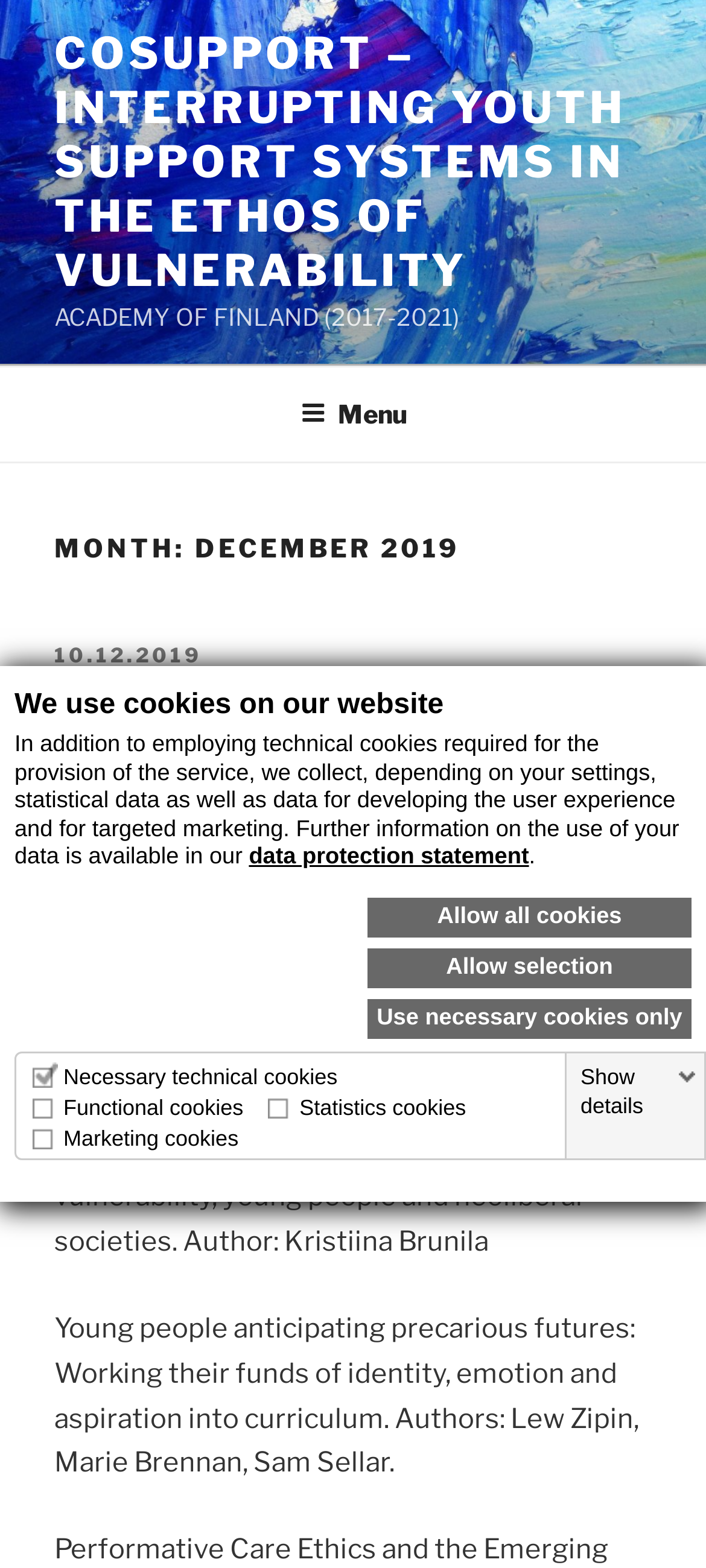Find the bounding box coordinates for the element that must be clicked to complete the instruction: "Click the 'Menu' button". The coordinates should be four float numbers between 0 and 1, indicated as [left, top, right, bottom].

[0.388, 0.235, 0.612, 0.292]